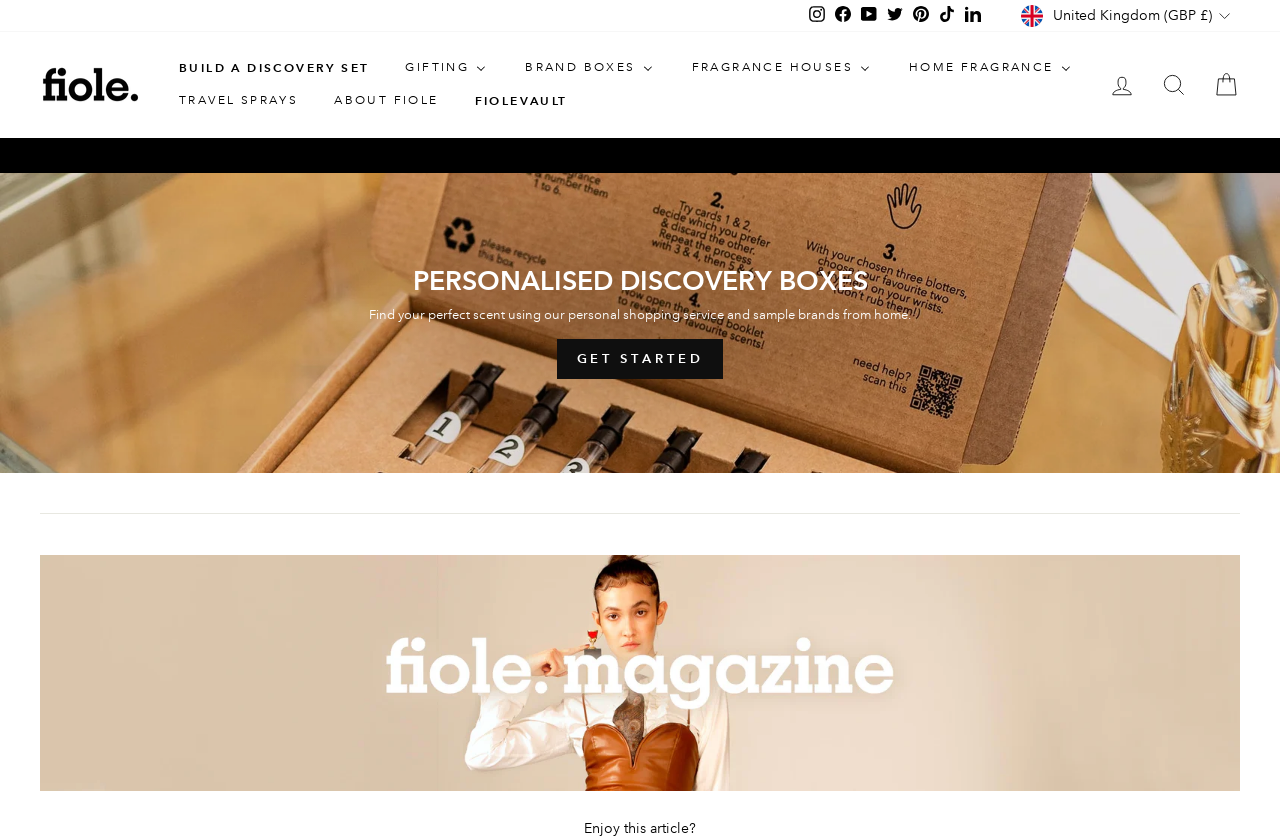Please provide the bounding box coordinates for the element that needs to be clicked to perform the following instruction: "Log in to your account". The coordinates should be given as four float numbers between 0 and 1, i.e., [left, top, right, bottom].

[0.856, 0.076, 0.897, 0.127]